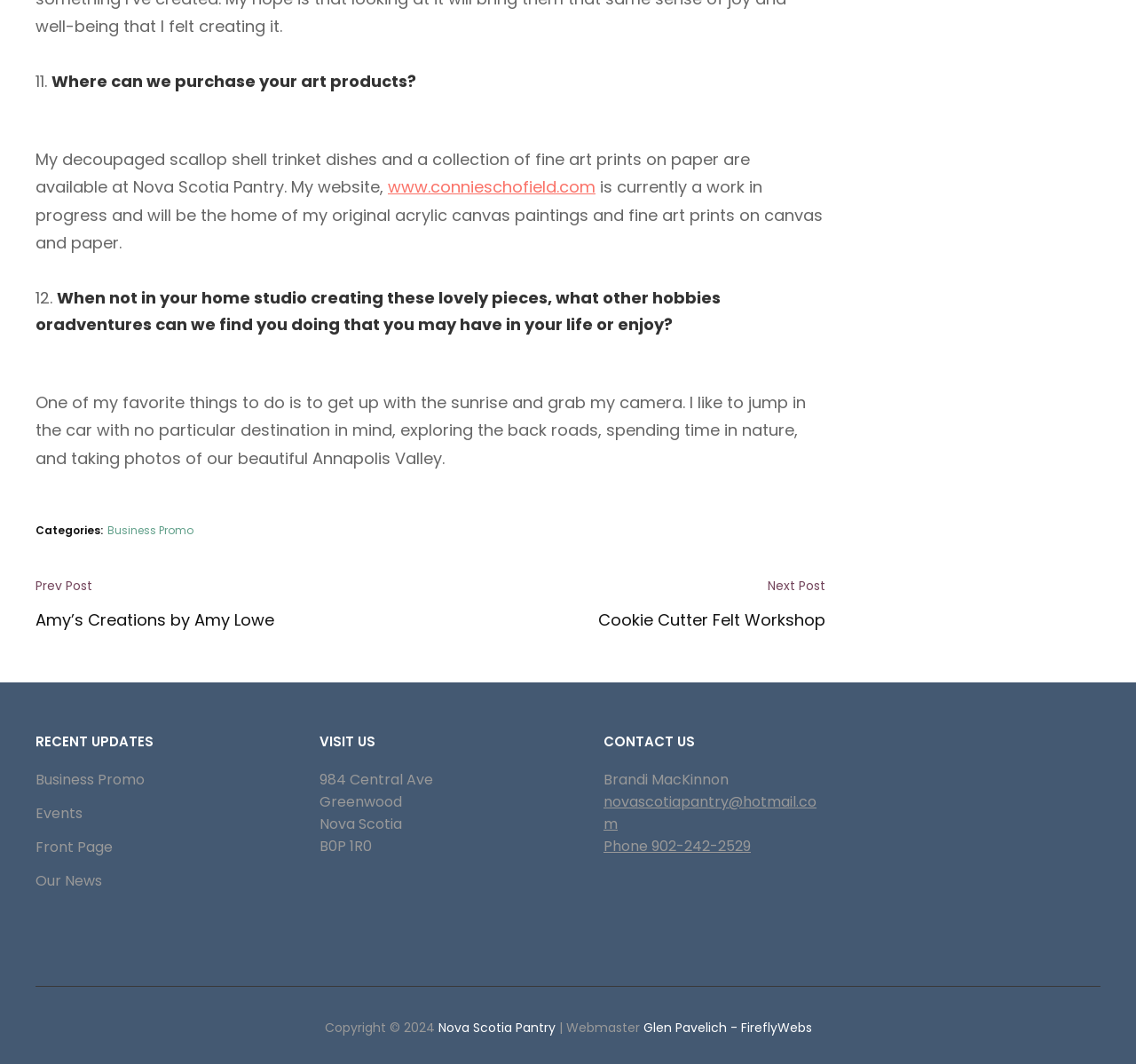Locate the bounding box of the user interface element based on this description: "Nova Scotia Pantry".

[0.386, 0.958, 0.489, 0.974]